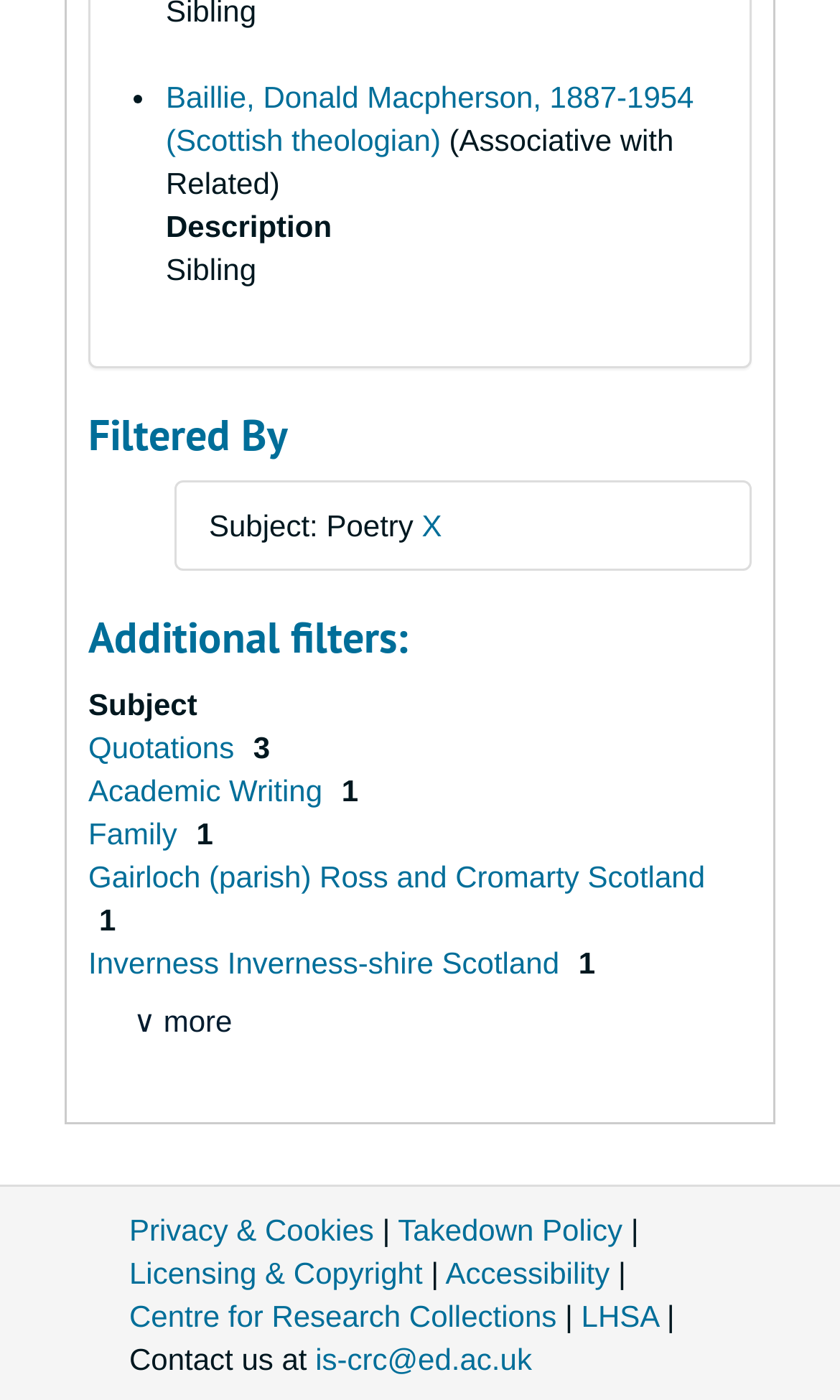Provide a brief response to the question using a single word or phrase: 
What is the name of the Scottish theologian?

Donald Macpherson Baillie